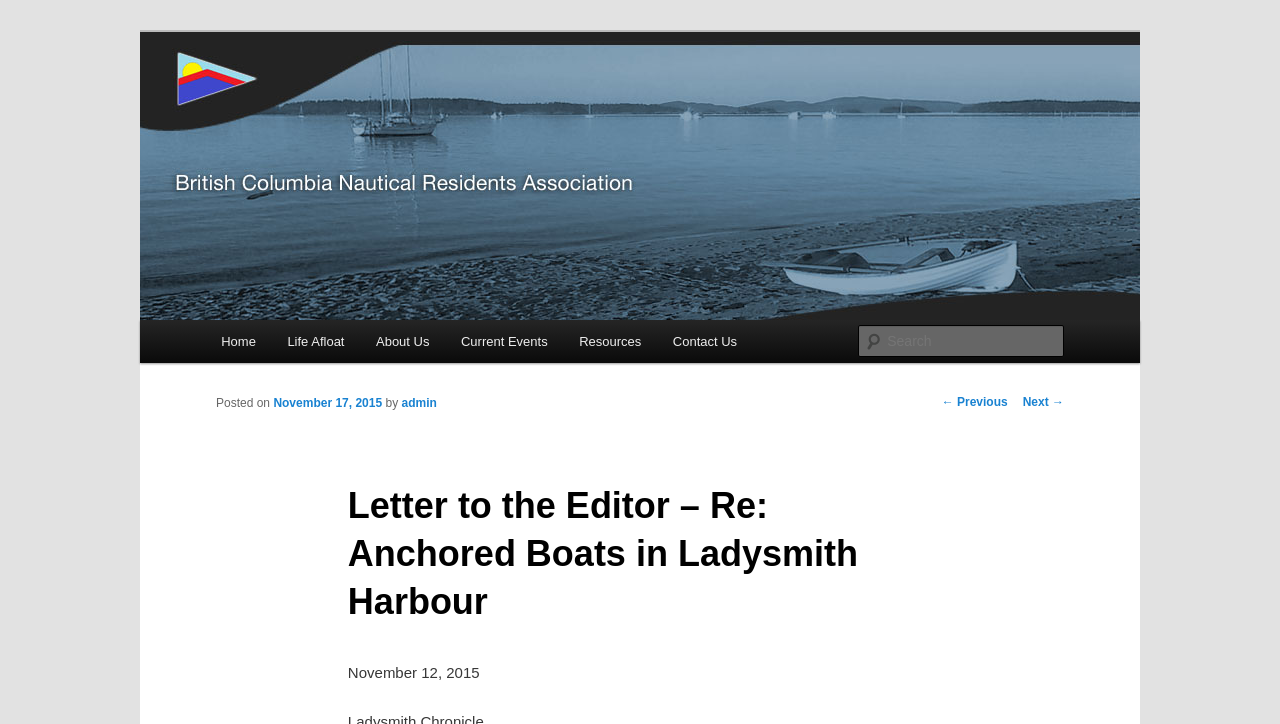How many main menu items are there?
Based on the image, give a one-word or short phrase answer.

6